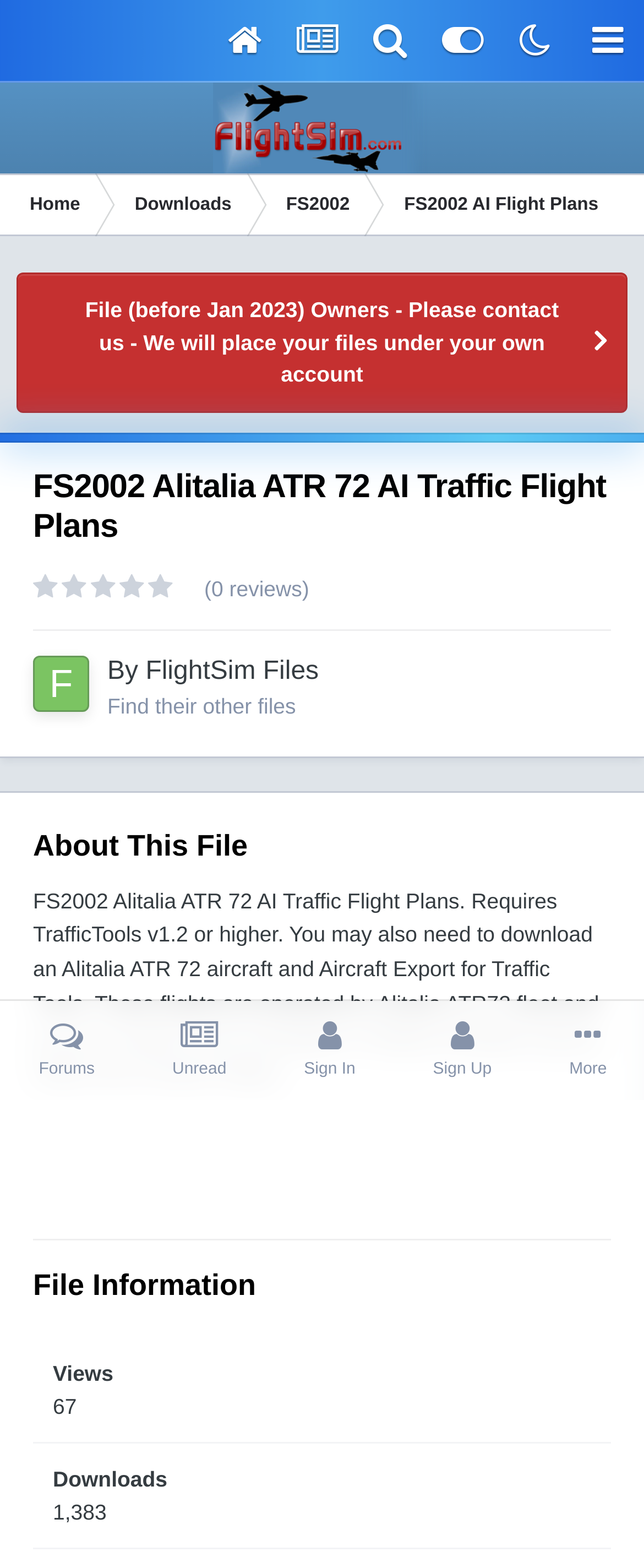Bounding box coordinates are given in the format (top-left x, top-left y, bottom-right x, bottom-right y). All values should be floating point numbers between 0 and 1. Provide the bounding box coordinate for the UI element described as: Sign Up

[0.612, 0.638, 0.824, 0.702]